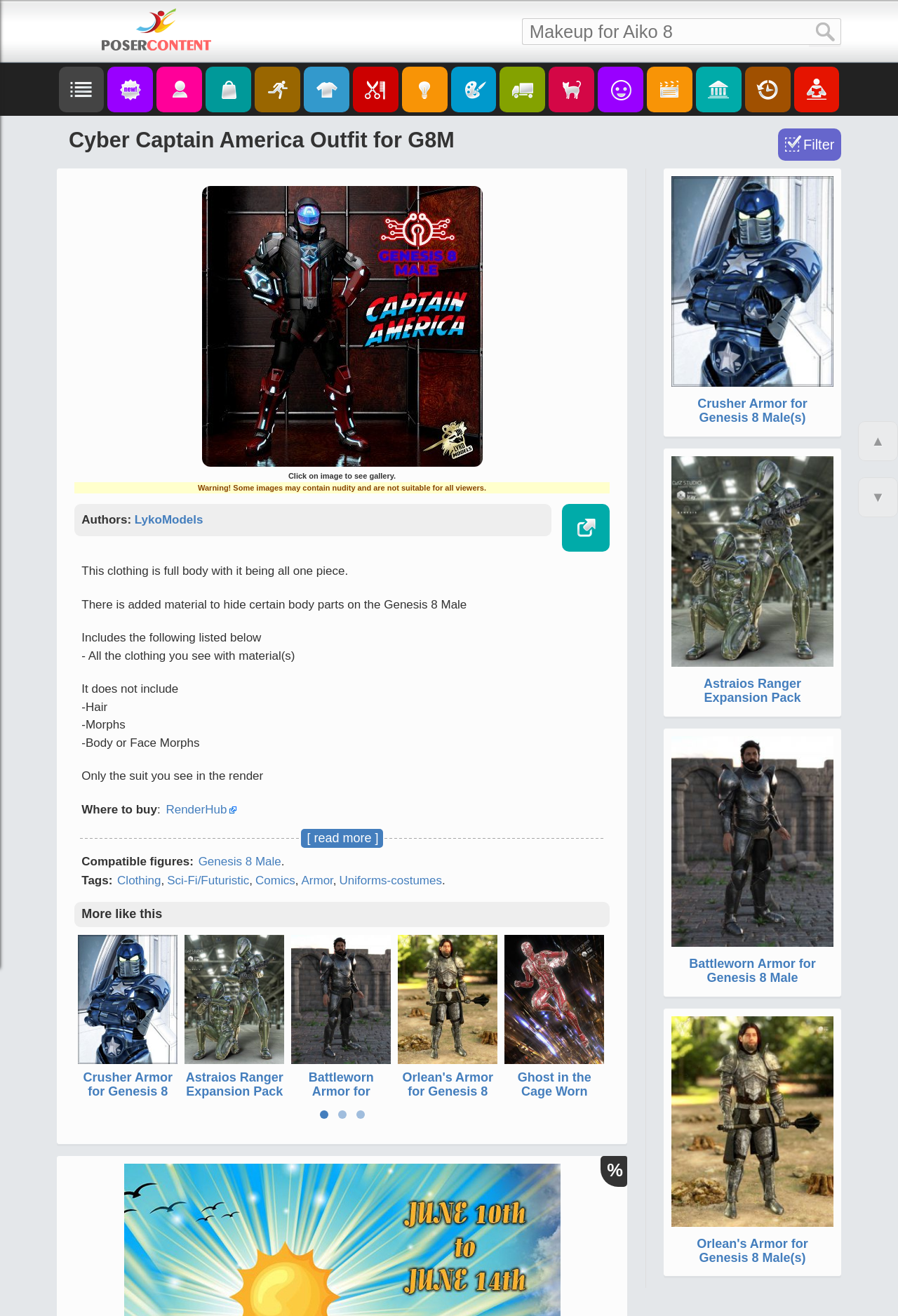How many images are shown in the 'More like this' section?
Respond to the question with a single word or phrase according to the image.

5